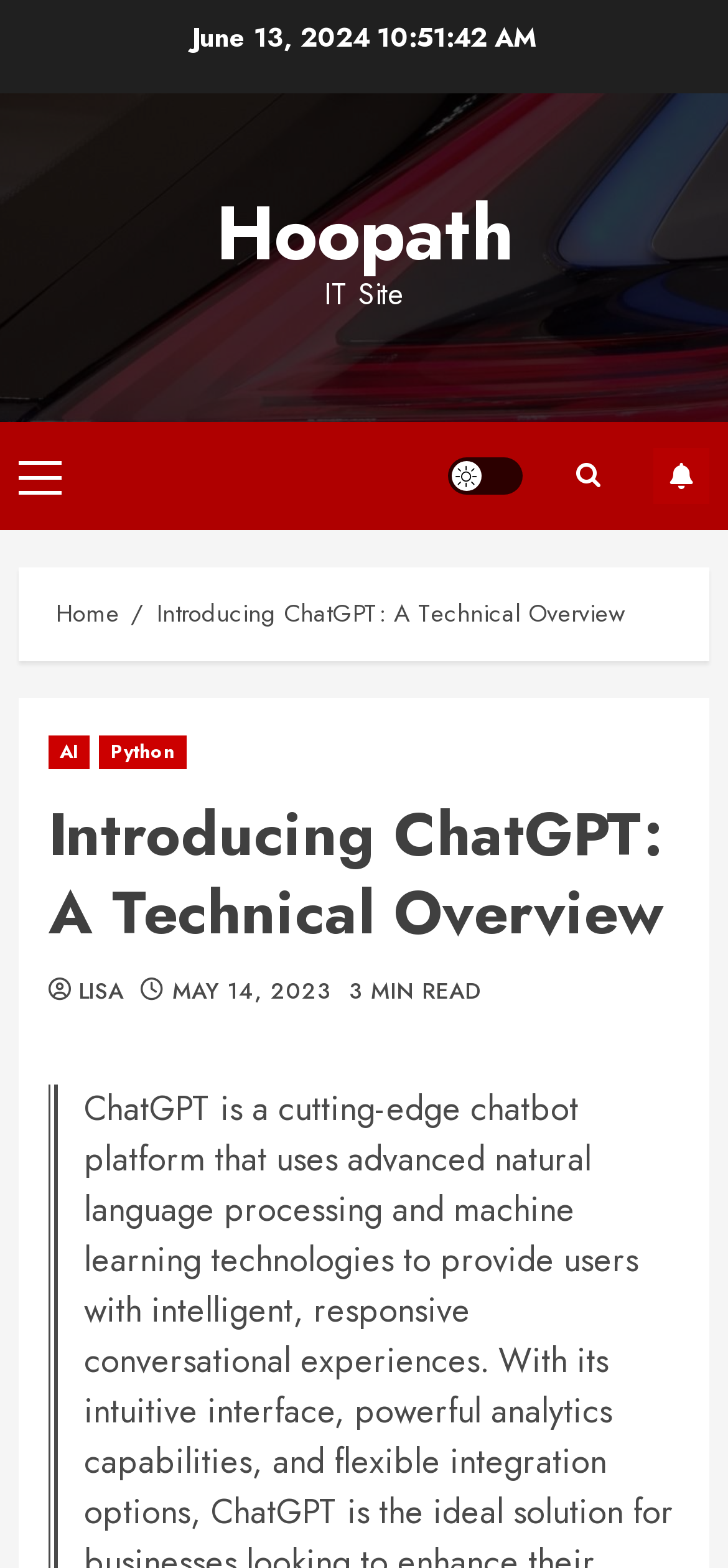Pinpoint the bounding box coordinates of the clickable area needed to execute the instruction: "Quick view of Elven Blade - 85 cm". The coordinates should be specified as four float numbers between 0 and 1, i.e., [left, top, right, bottom].

None